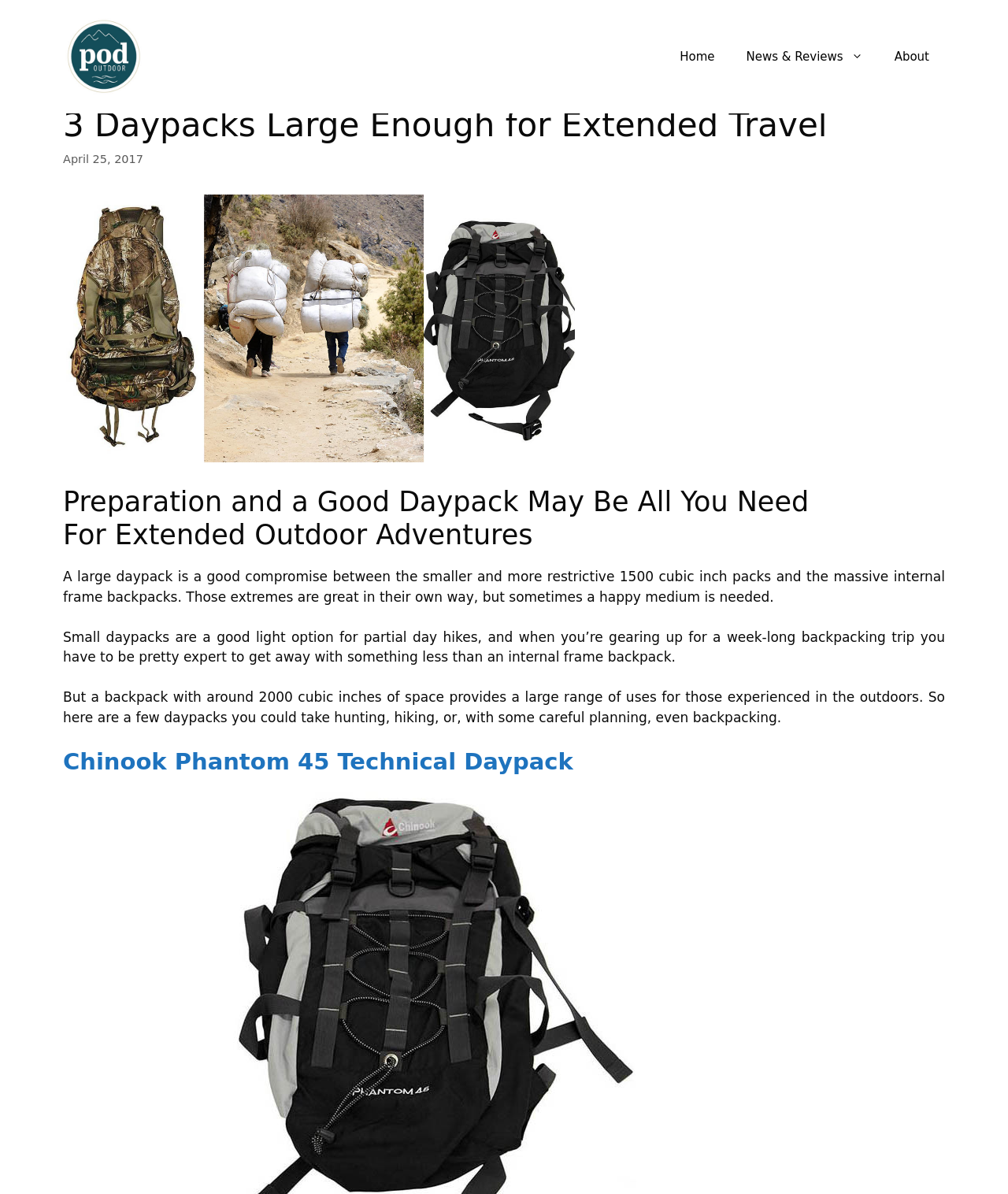What type of activities can a daypack be used for?
Provide a detailed answer to the question, using the image to inform your response.

I read the article and found that a daypack can be used for various outdoor activities, including hunting, hiking, and backpacking, with some careful planning.